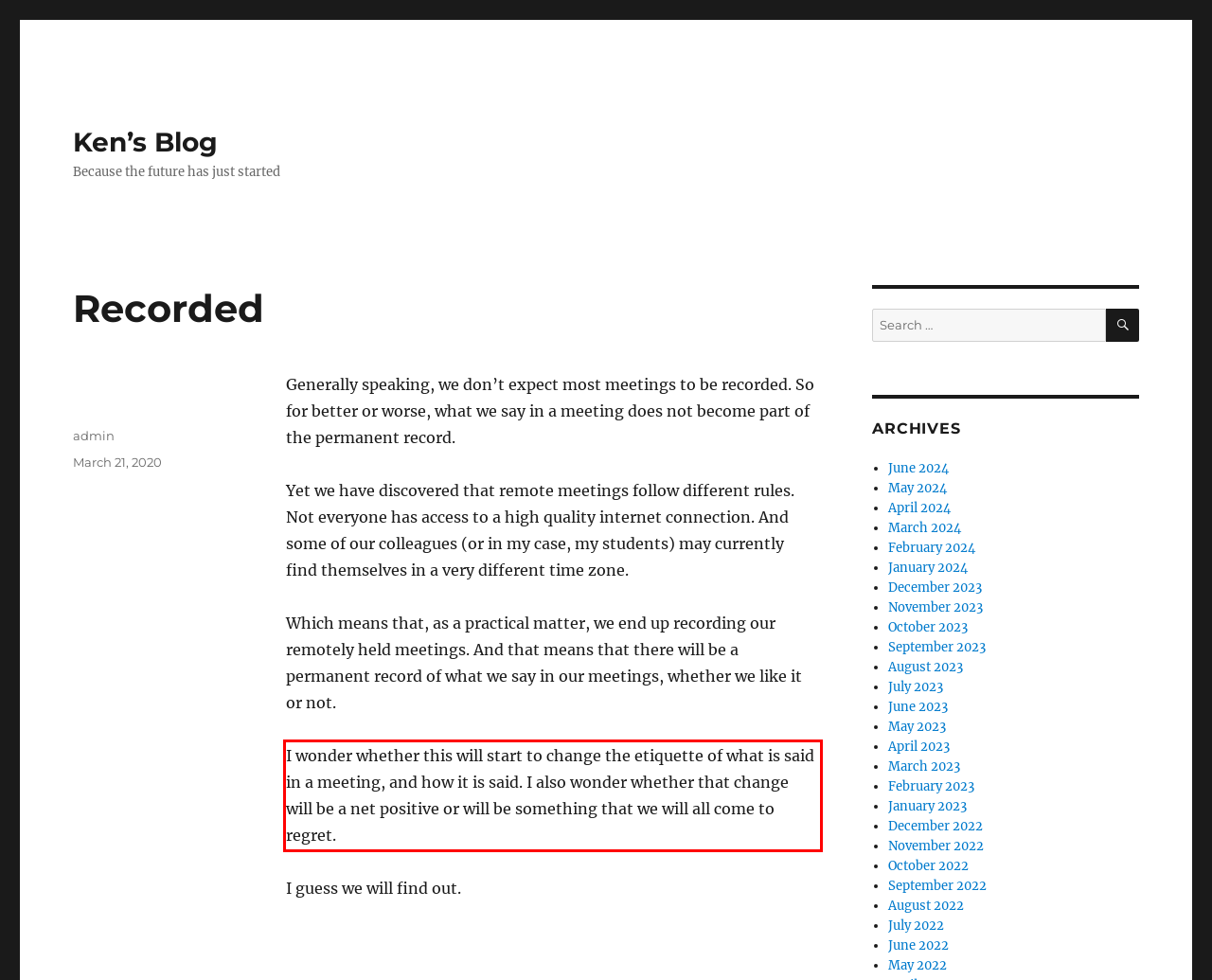Please identify and extract the text from the UI element that is surrounded by a red bounding box in the provided webpage screenshot.

I wonder whether this will start to change the etiquette of what is said in a meeting, and how it is said. I also wonder whether that change will be a net positive or will be something that we will all come to regret.